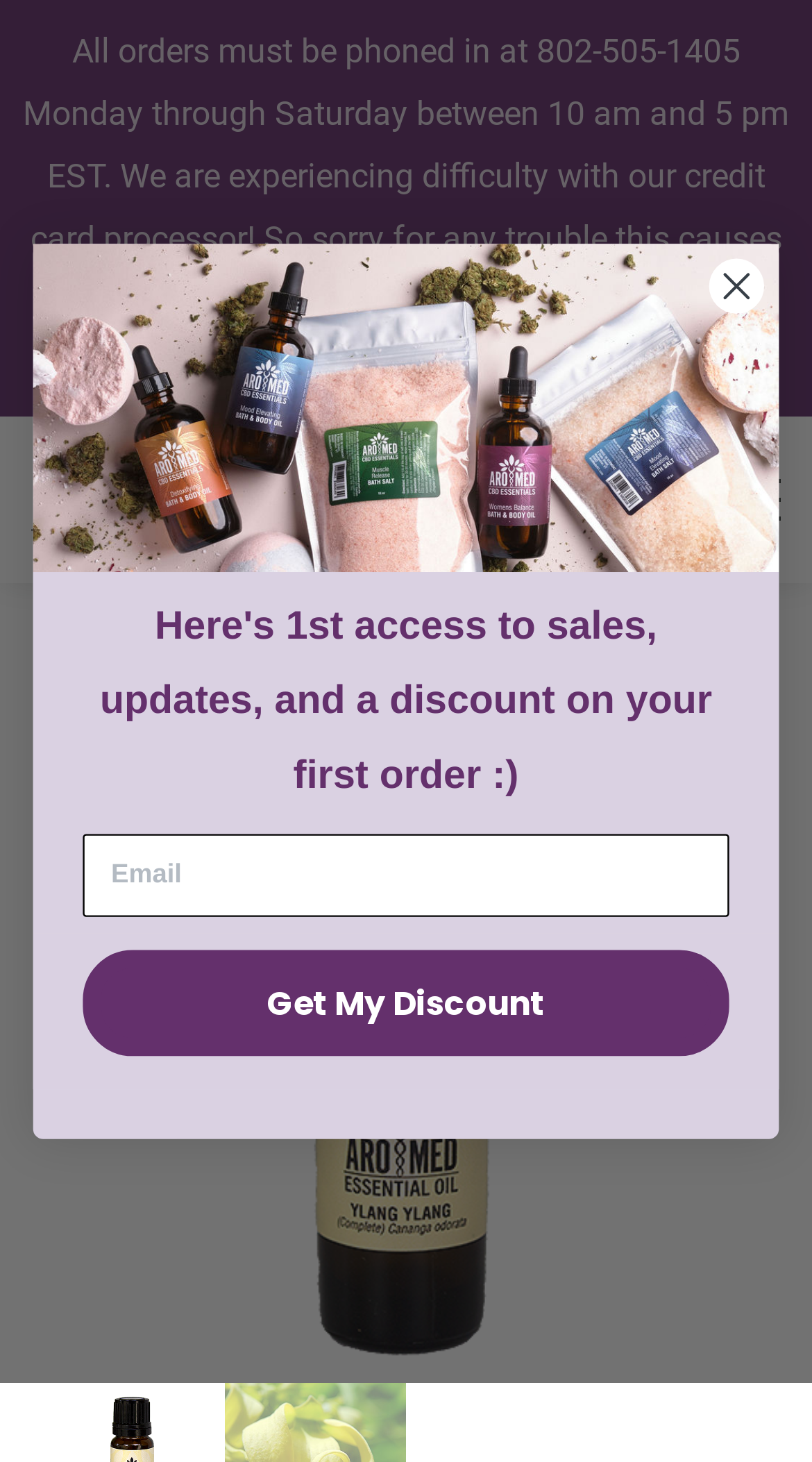Please answer the following question using a single word or phrase: 
What is the name of the essential oil being described?

Ylang Ylang